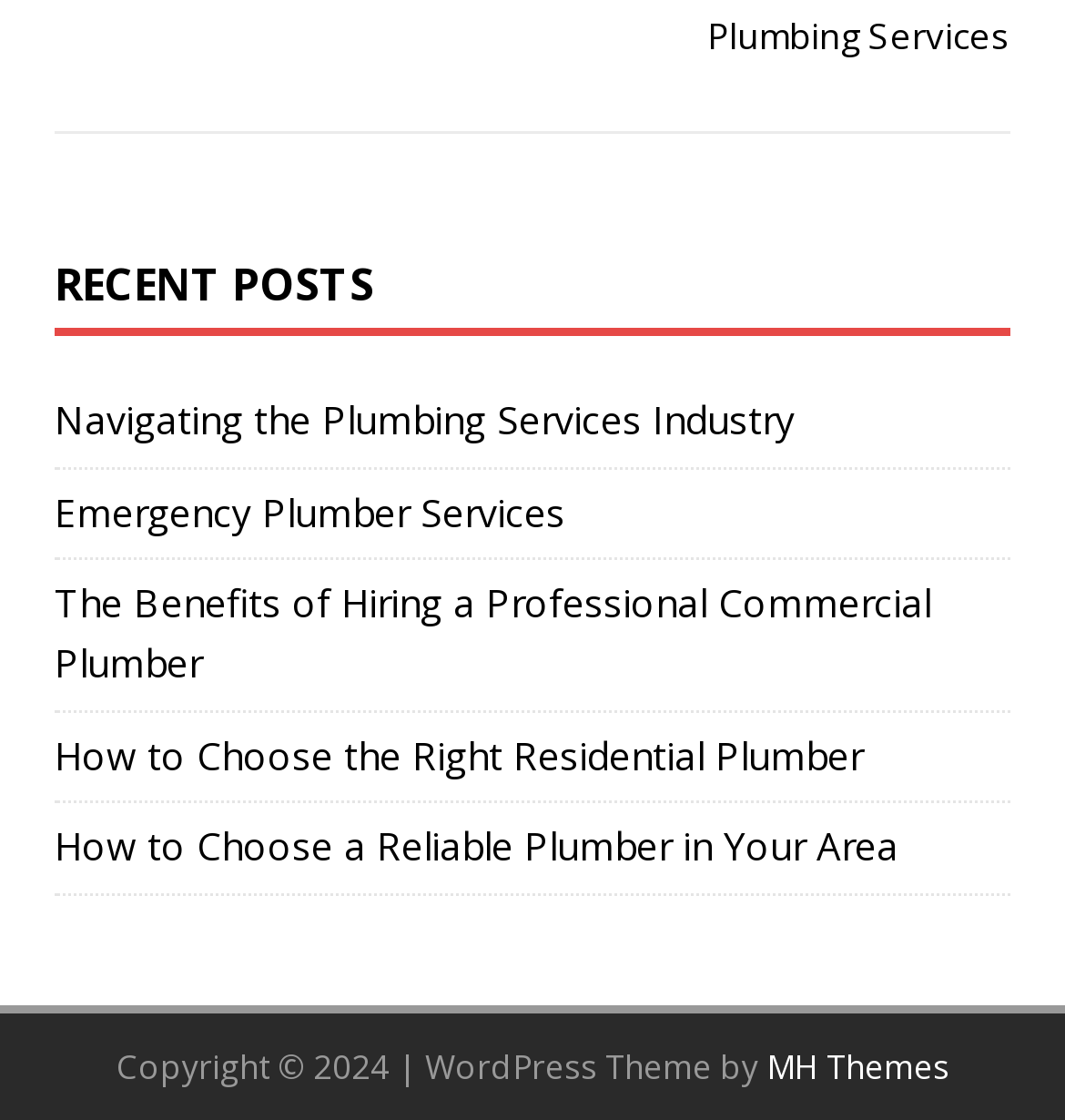What is the year of the copyright?
Please answer the question with a detailed and comprehensive explanation.

The year of the copyright is 2024, as indicated by the copyright information at the bottom of the page, which states 'Copyright © 2024'.